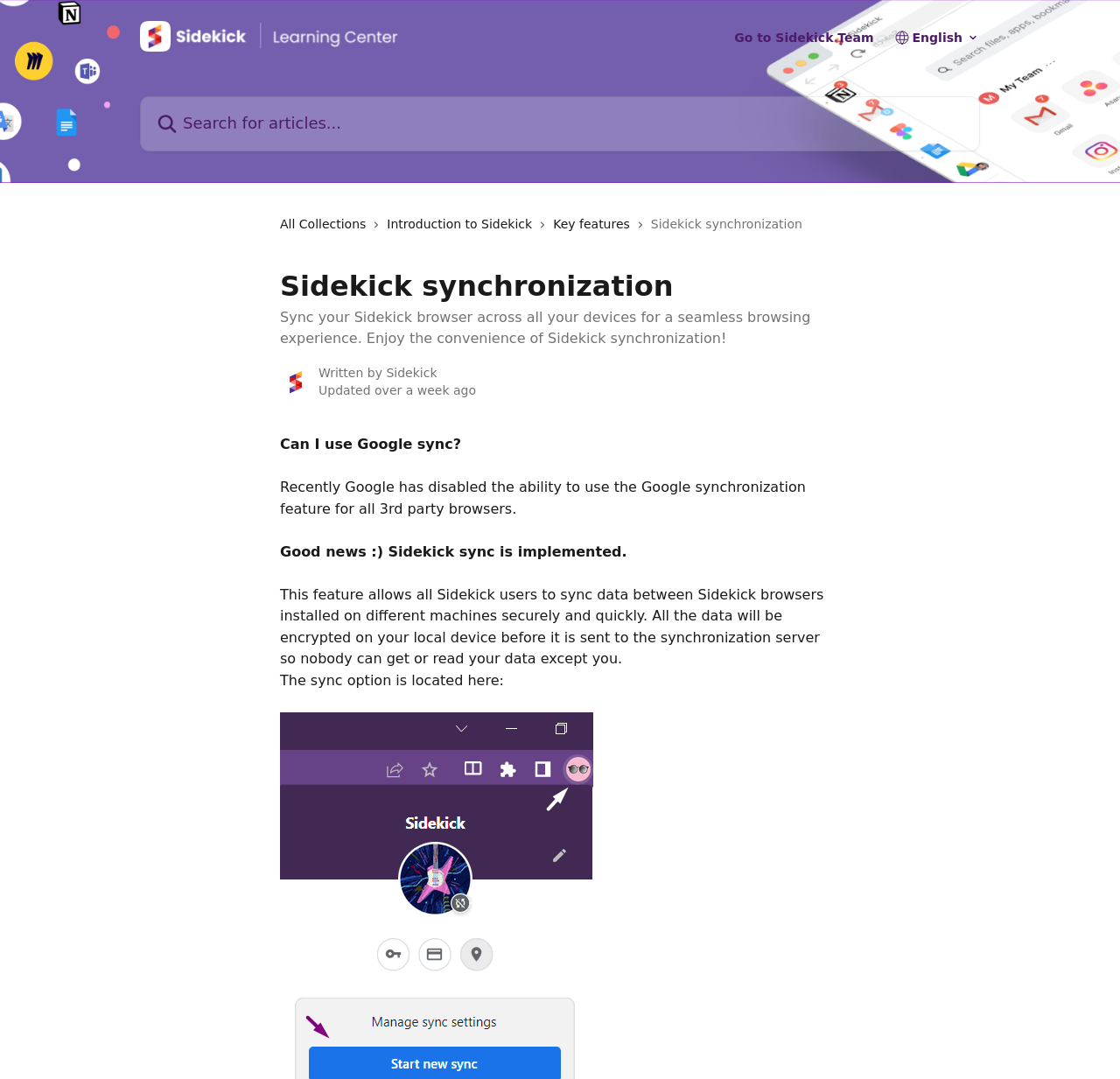Determine the bounding box for the UI element described here: "Introduction to Sidekick".

[0.346, 0.199, 0.481, 0.217]